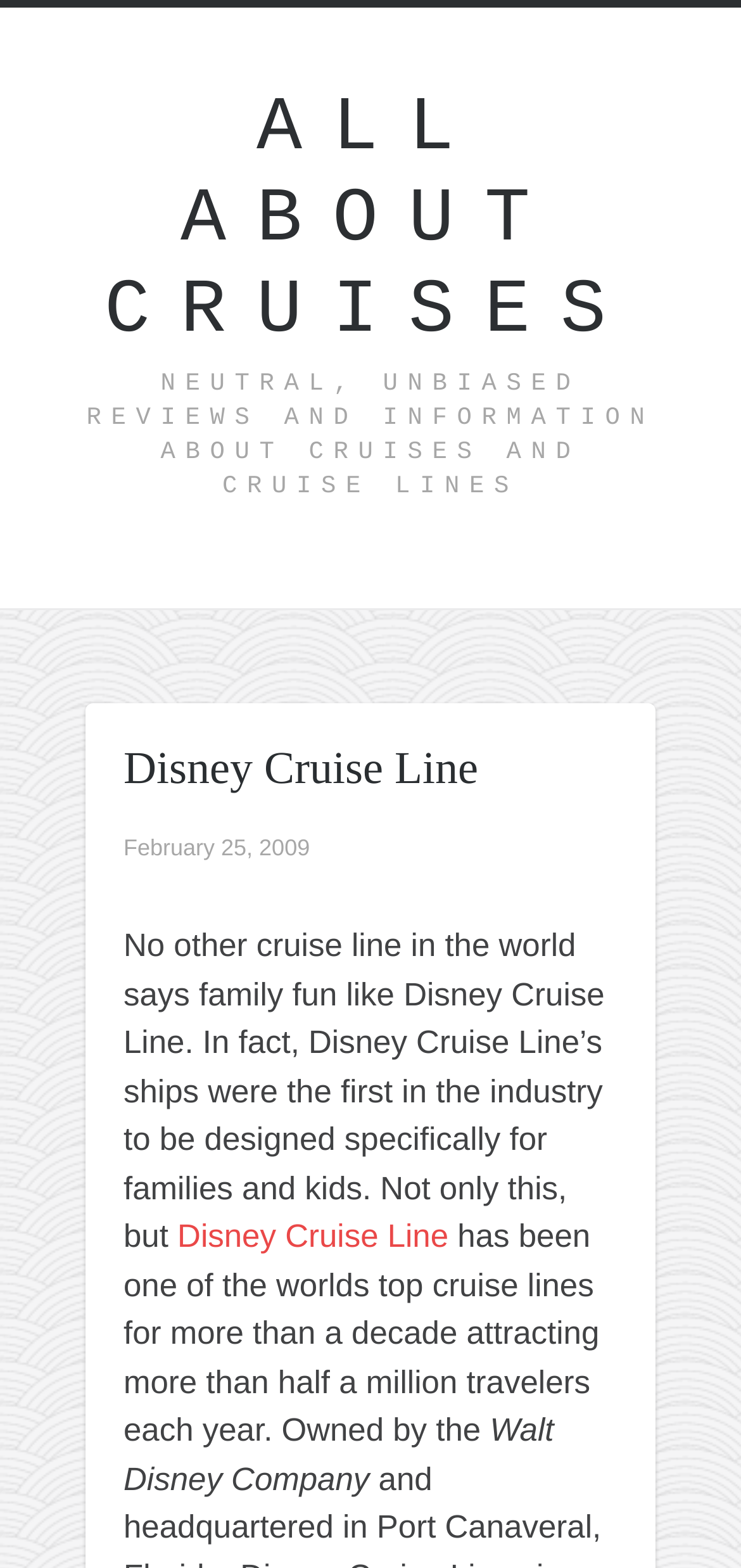How many travelers does Disney Cruise Line attract each year?
Provide a thorough and detailed answer to the question.

The webpage states that Disney Cruise Line has been one of the world's top cruise lines for more than a decade, attracting more than half a million travelers each year.